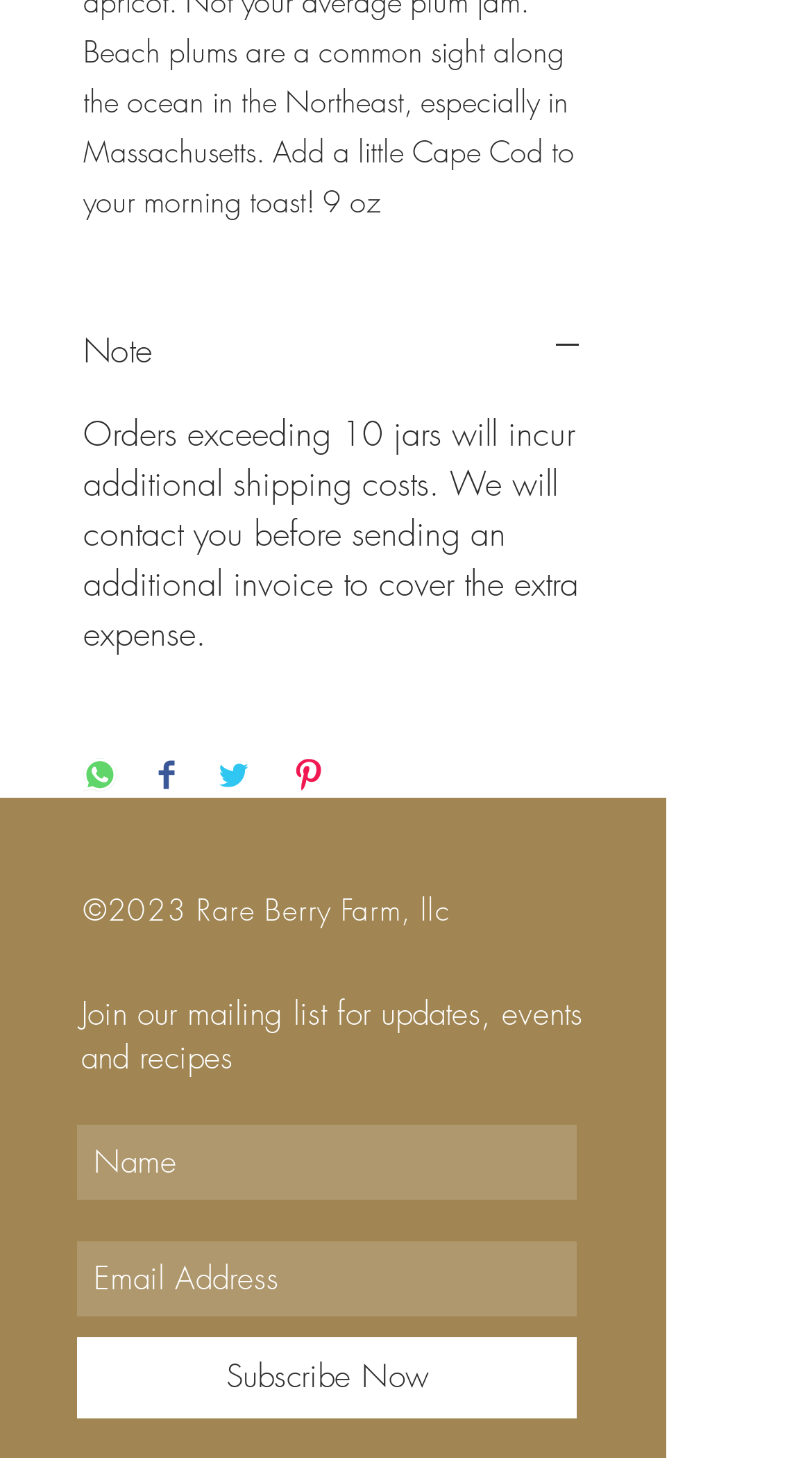Consider the image and give a detailed and elaborate answer to the question: 
What is the copyright information at the bottom of the webpage?

The copyright information is located at the bottom of the webpage and states that the content is copyrighted by Rare Berry Farm, llc in 2023.